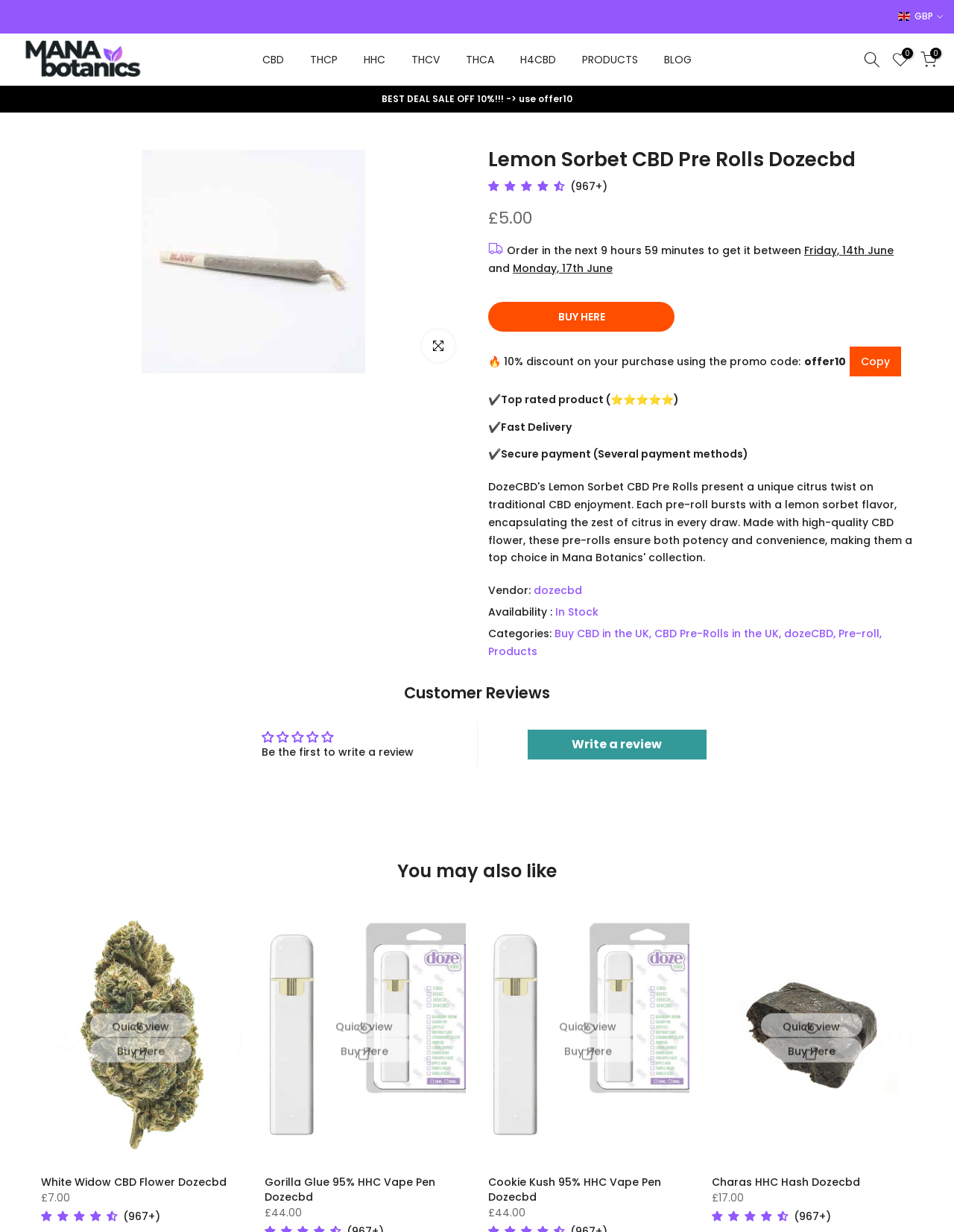Please identify and generate the text content of the webpage's main heading.

Lemon Sorbet CBD Pre Rolls Dozecbd